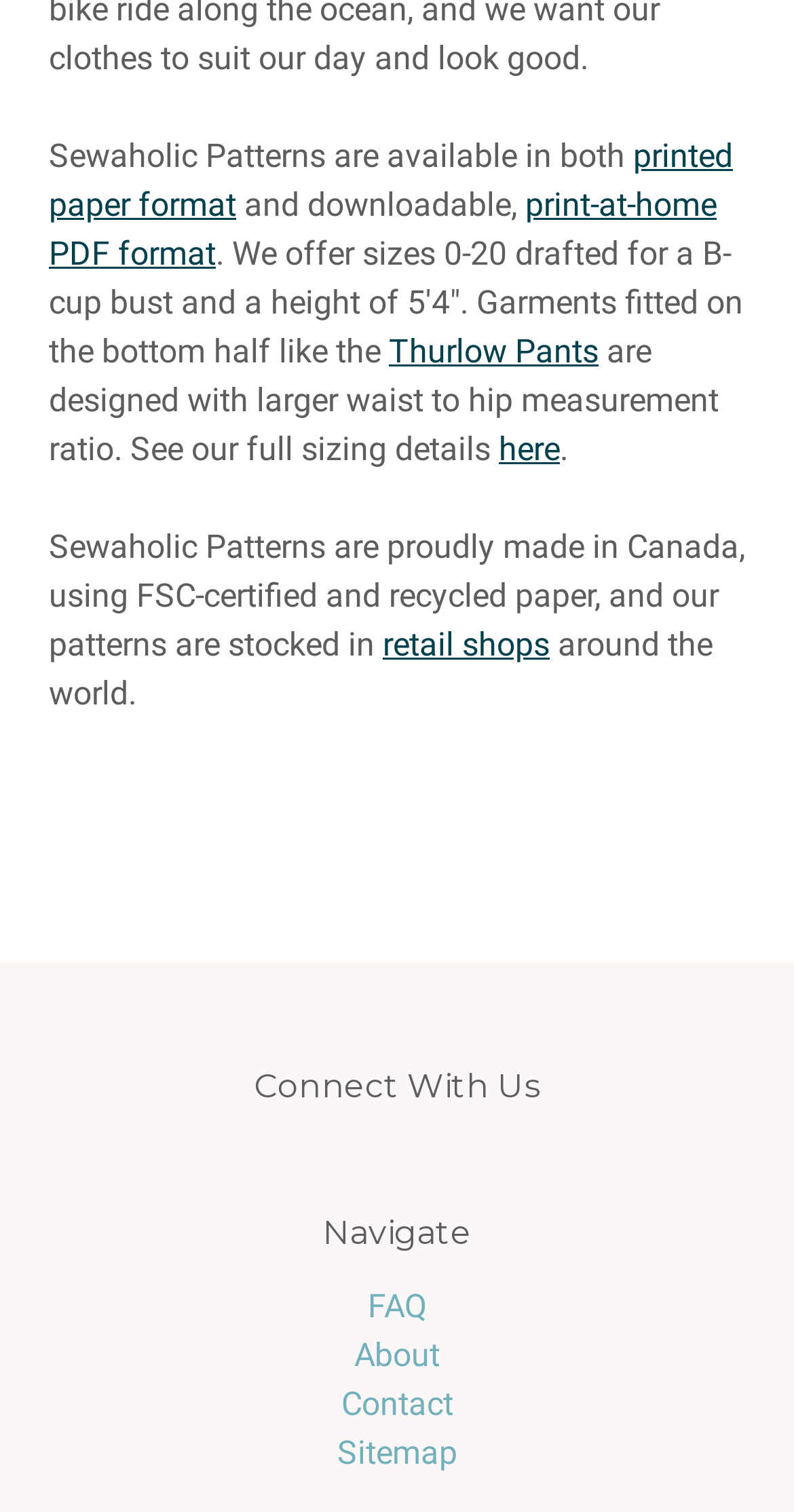Identify the bounding box coordinates for the region of the element that should be clicked to carry out the instruction: "Find retail shops". The bounding box coordinates should be four float numbers between 0 and 1, i.e., [left, top, right, bottom].

[0.482, 0.413, 0.692, 0.438]